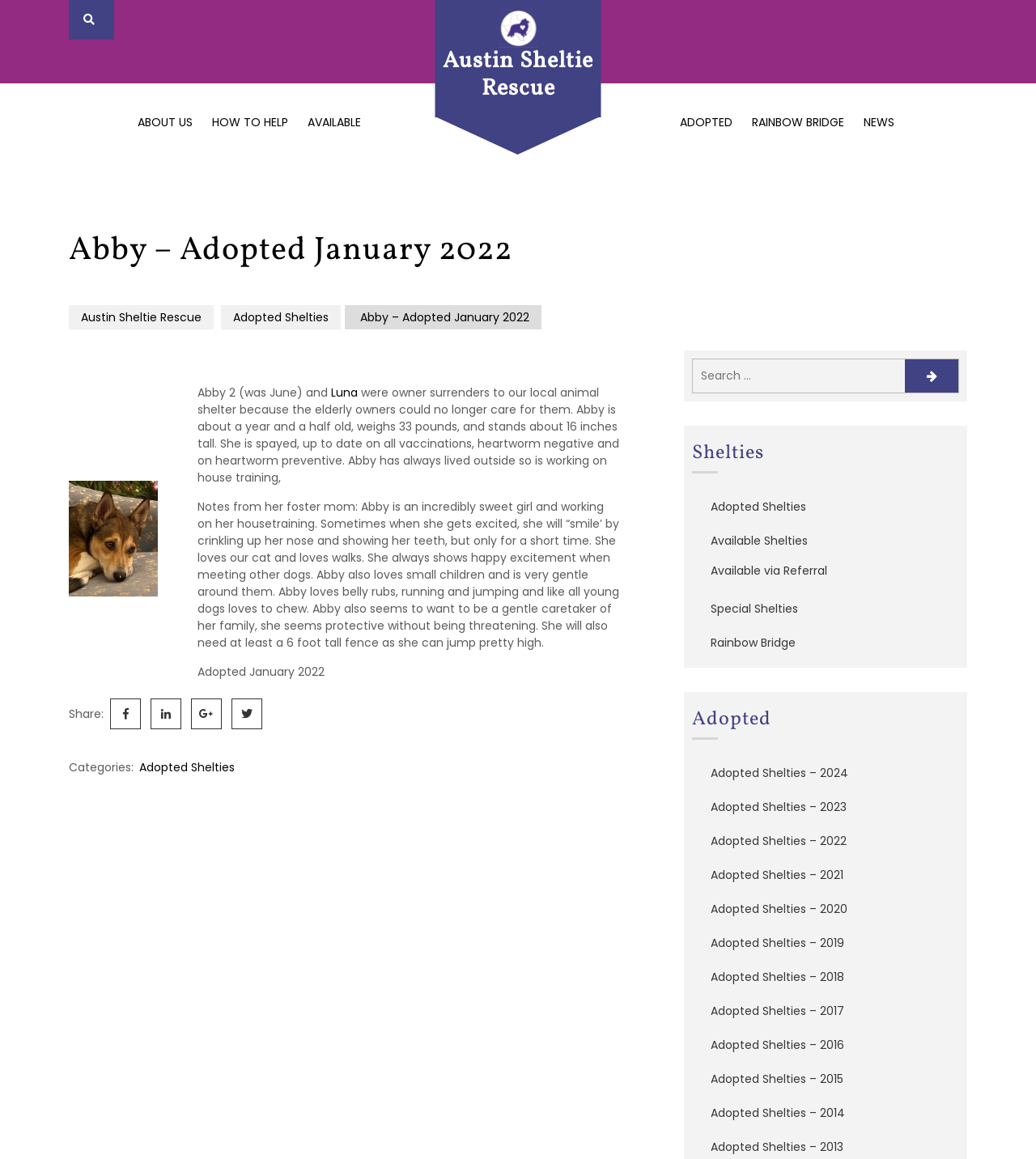Please specify the bounding box coordinates of the clickable region to carry out the following instruction: "Search for Shelties". The coordinates should be four float numbers between 0 and 1, in the format [left, top, right, bottom].

[0.669, 0.31, 0.912, 0.339]